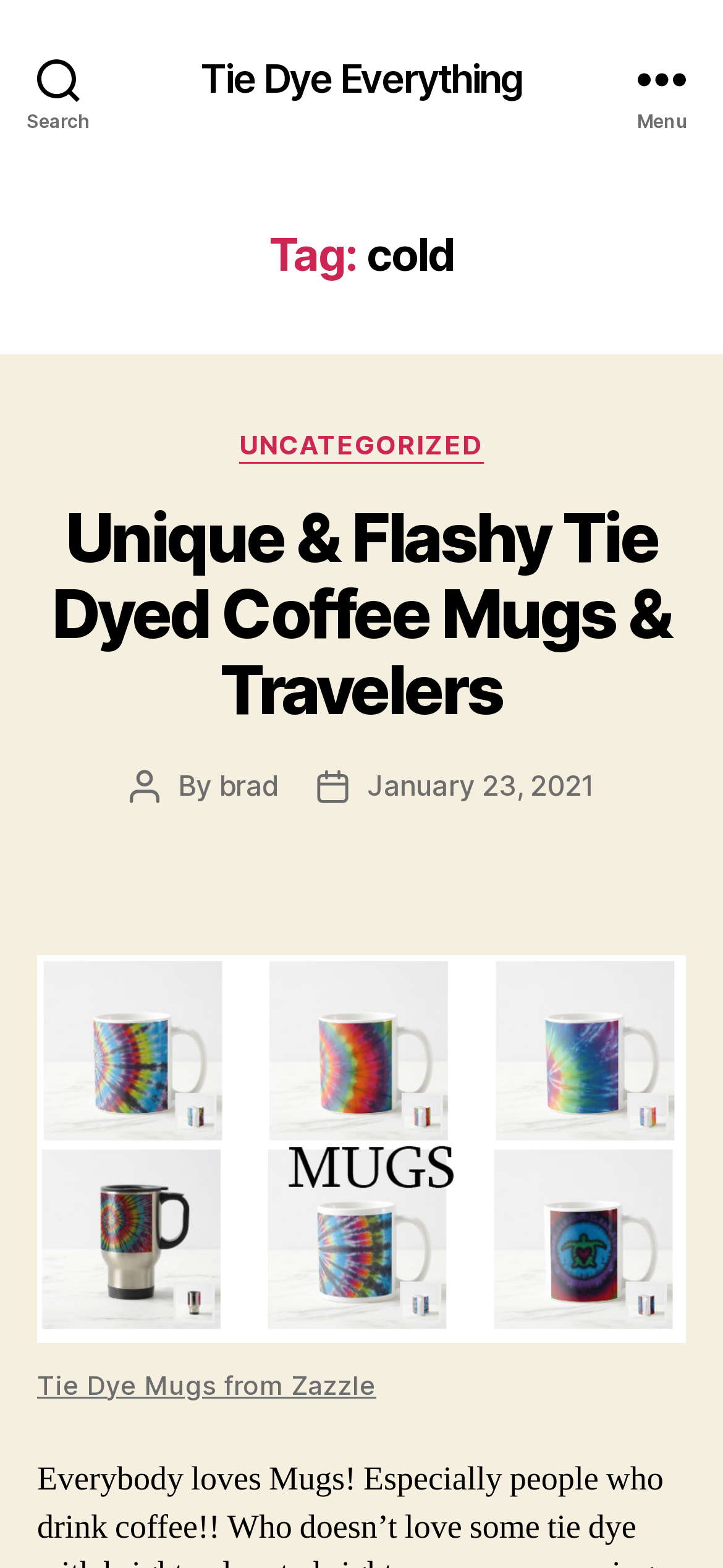Please locate the bounding box coordinates for the element that should be clicked to achieve the following instruction: "Open the menu". Ensure the coordinates are given as four float numbers between 0 and 1, i.e., [left, top, right, bottom].

[0.831, 0.0, 1.0, 0.099]